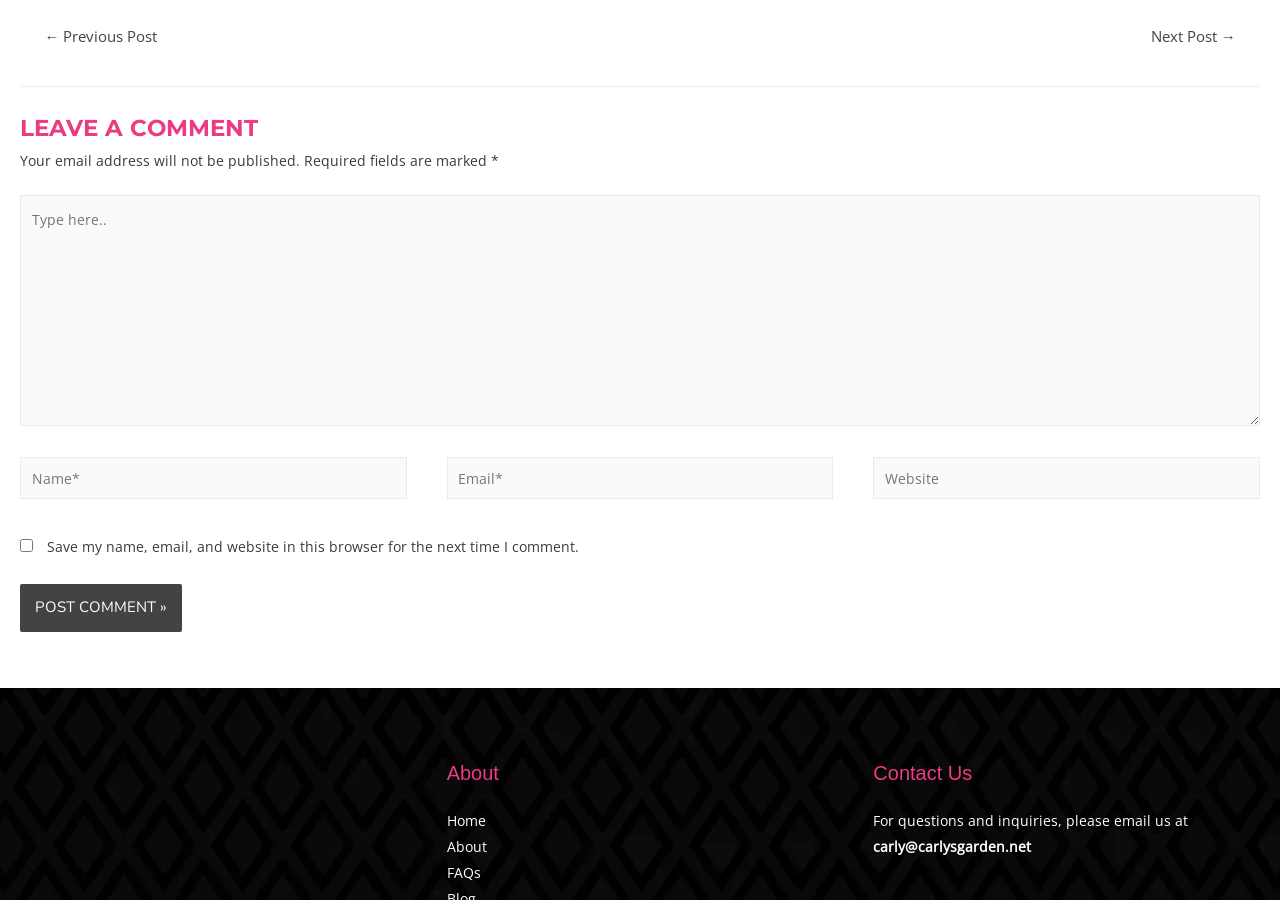Determine the bounding box coordinates for the HTML element described here: "Next Post →".

[0.881, 0.024, 0.983, 0.062]